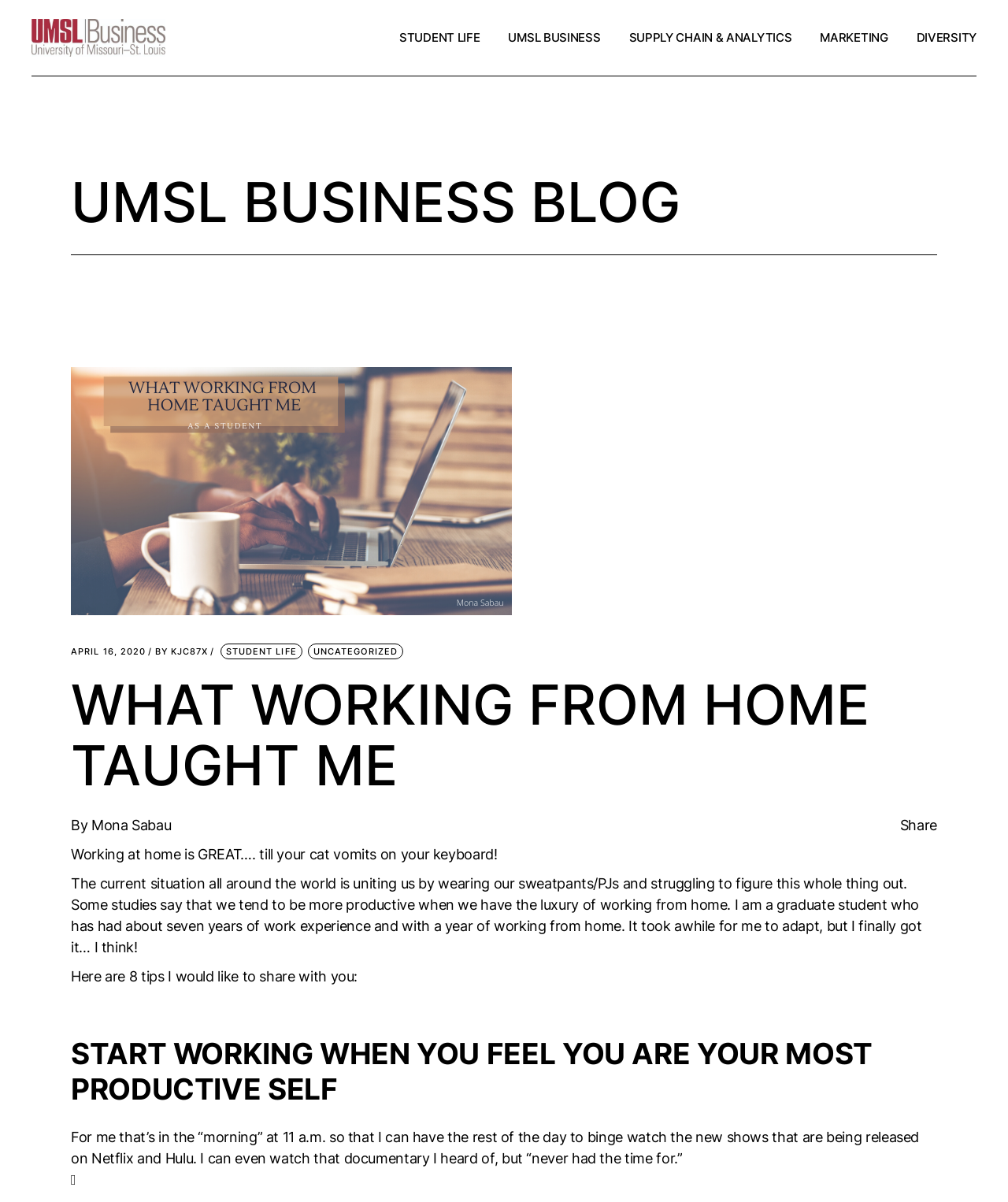Indicate the bounding box coordinates of the element that must be clicked to execute the instruction: "Read the article posted on APRIL 16, 2020". The coordinates should be given as four float numbers between 0 and 1, i.e., [left, top, right, bottom].

[0.07, 0.539, 0.145, 0.546]